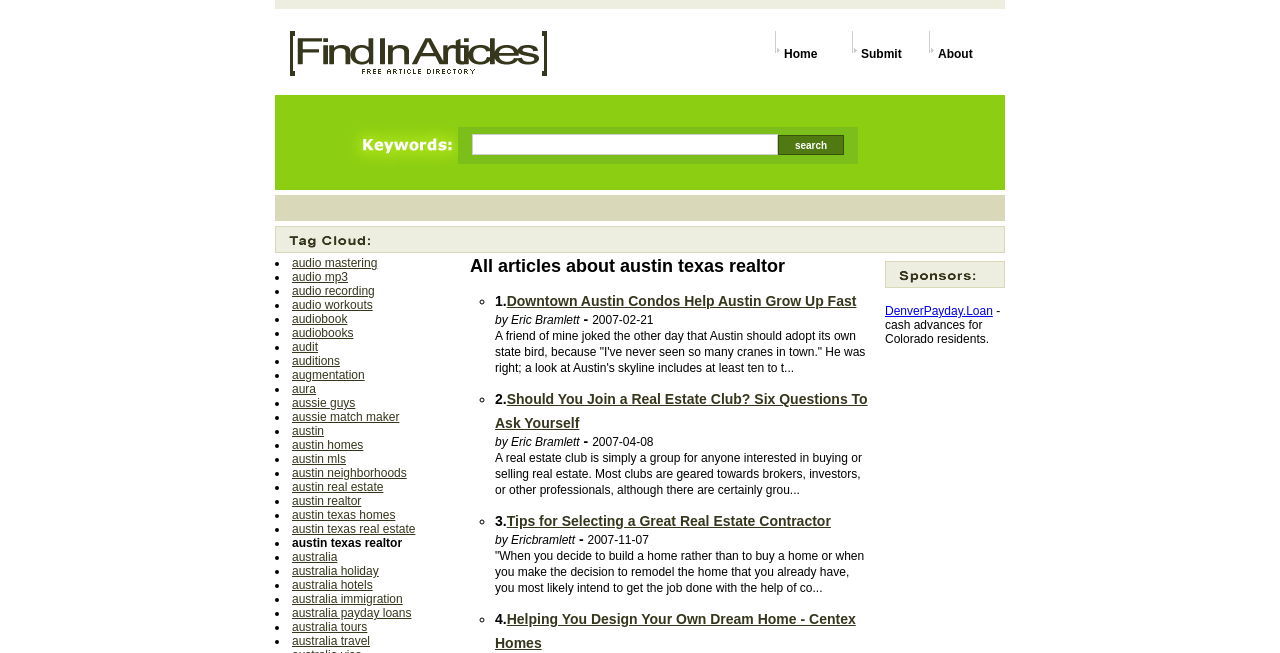Use one word or a short phrase to answer the question provided: 
What is the author of the first article listed on the webpage?

Eric Bramlett